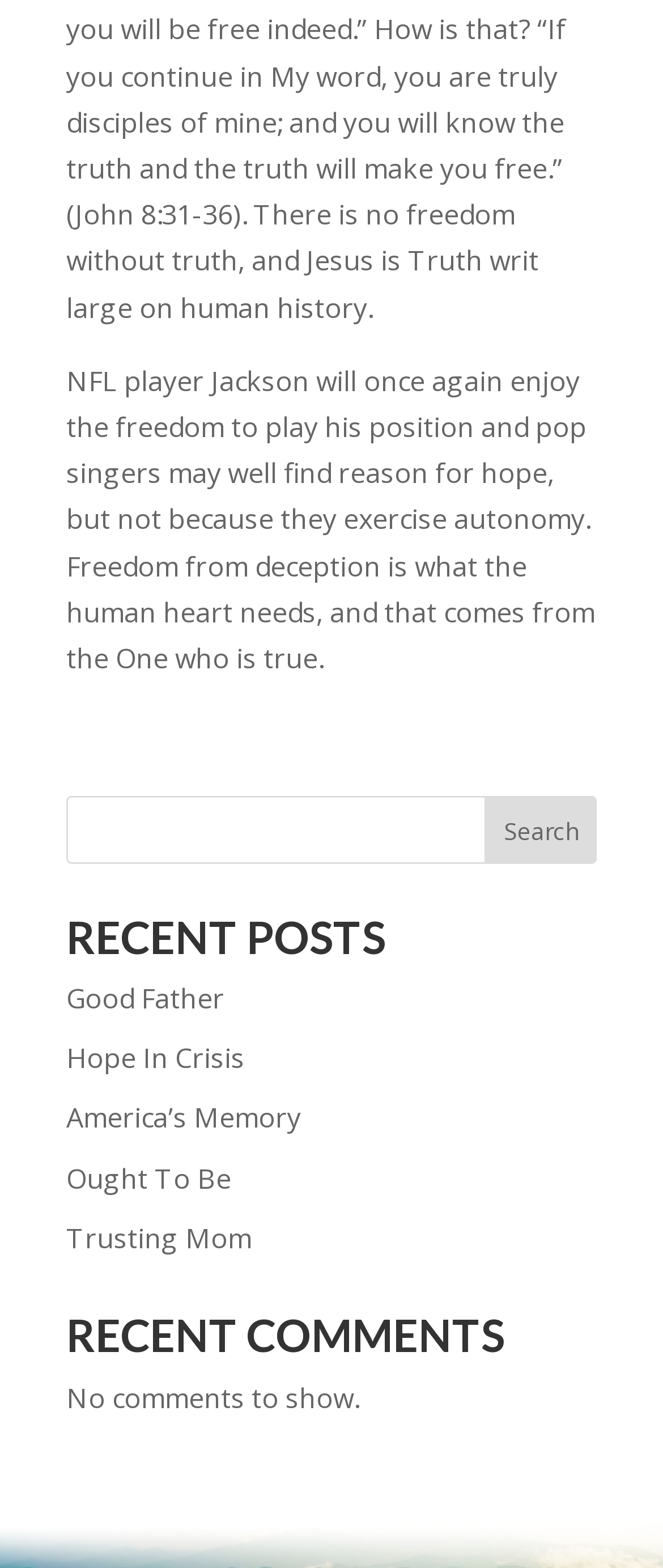Locate the bounding box of the UI element based on this description: "Good Father". Provide four float numbers between 0 and 1 as [left, top, right, bottom].

[0.1, 0.625, 0.338, 0.649]